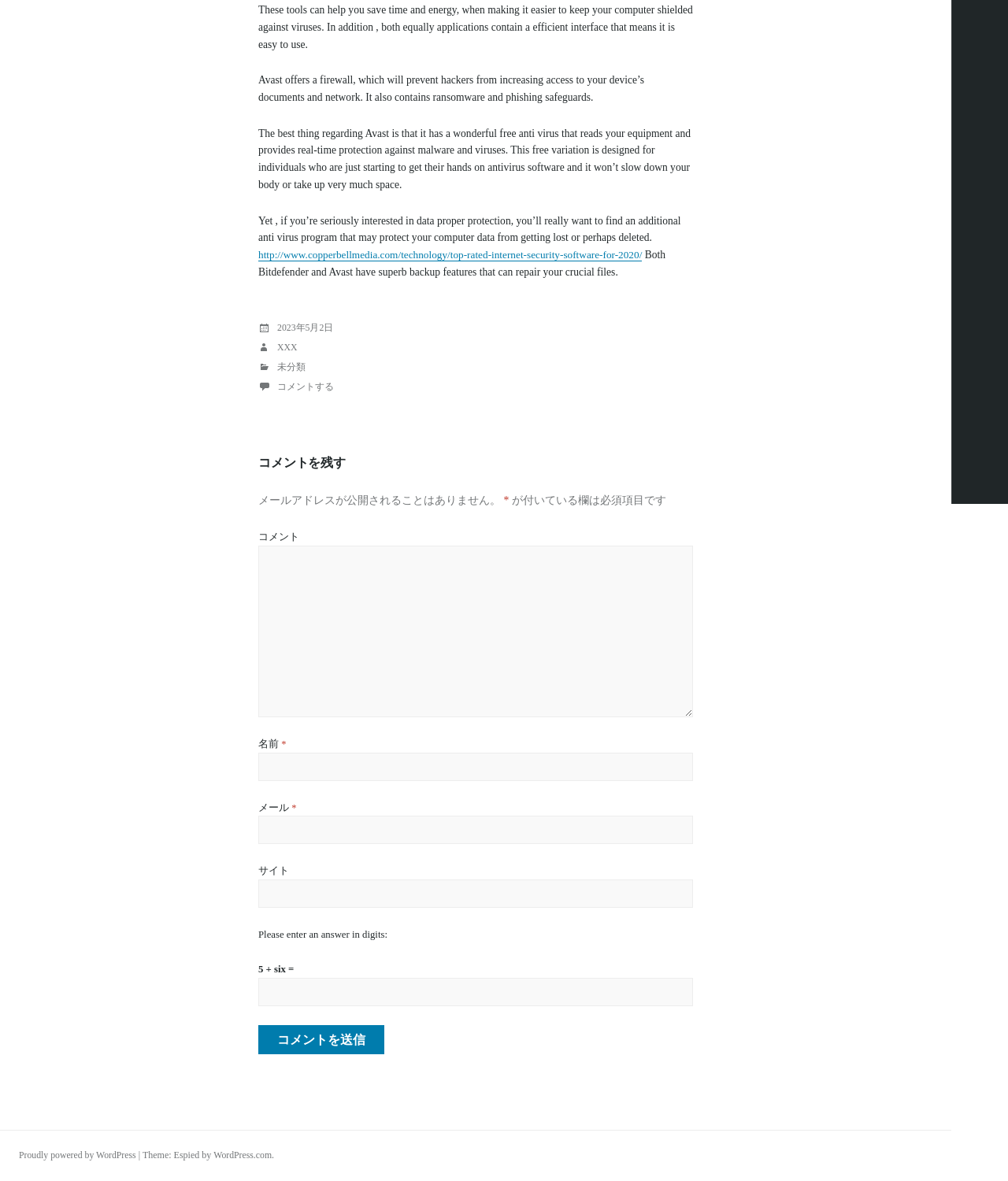Given the element description WordPress.com, identify the bounding box coordinates for the UI element on the webpage screenshot. The format should be (top-left x, top-left y, bottom-right x, bottom-right y), with values between 0 and 1.

[0.212, 0.974, 0.27, 0.983]